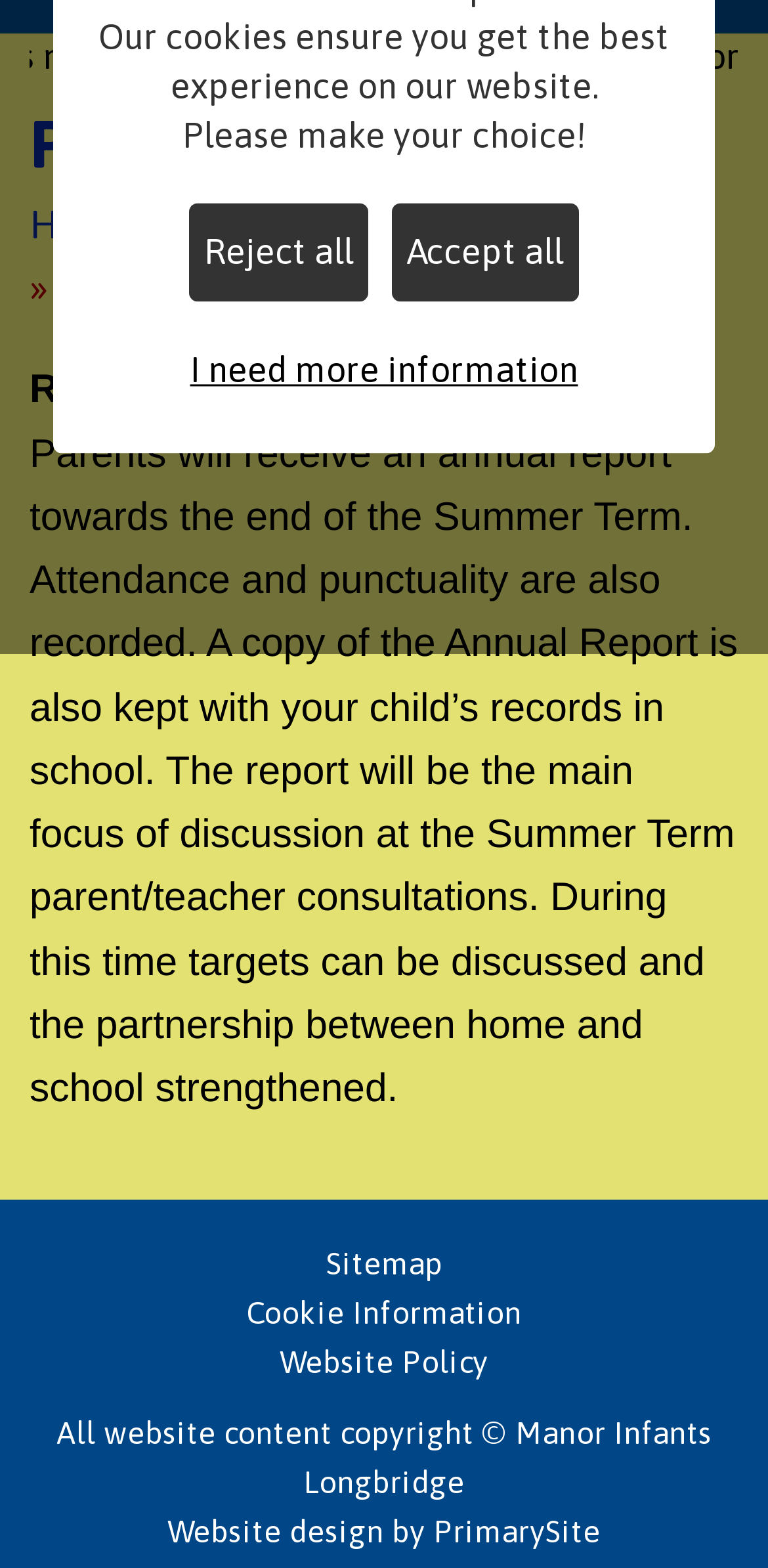Provide the bounding box coordinates of the HTML element this sentence describes: "Parents in Partnership".

[0.072, 0.168, 0.592, 0.197]